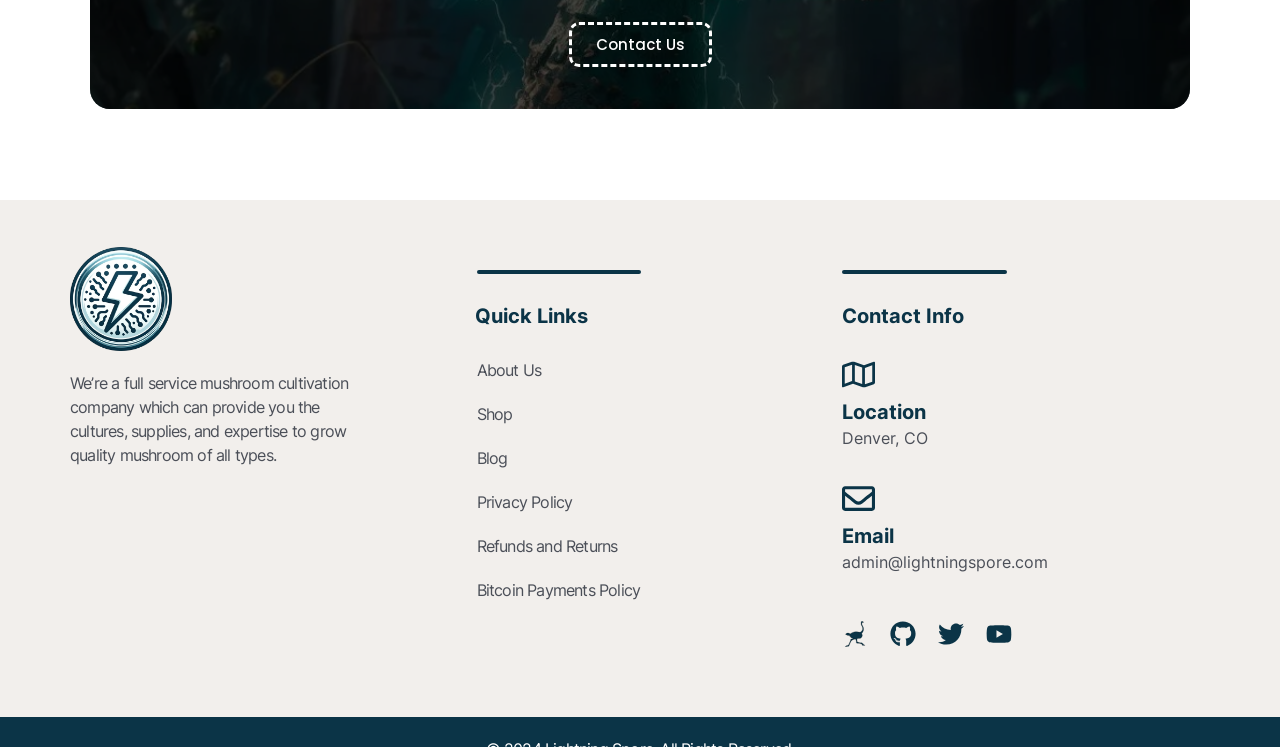Identify the bounding box for the element characterized by the following description: "About Us".

[0.357, 0.479, 0.642, 0.511]